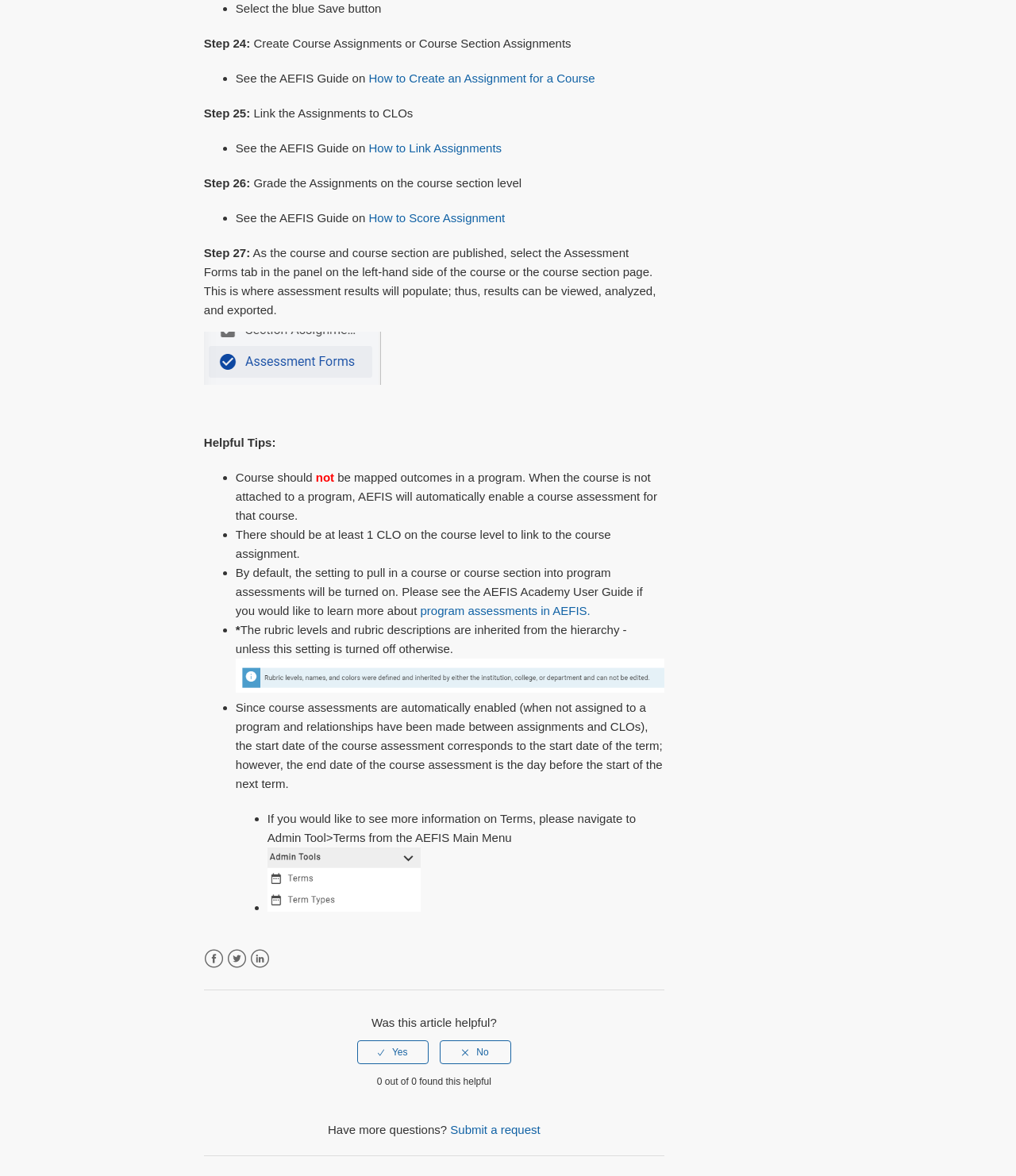Please determine the bounding box coordinates of the element to click on in order to accomplish the following task: "Click the link to learn more about program assessments in AEFIS". Ensure the coordinates are four float numbers ranging from 0 to 1, i.e., [left, top, right, bottom].

[0.414, 0.513, 0.581, 0.525]